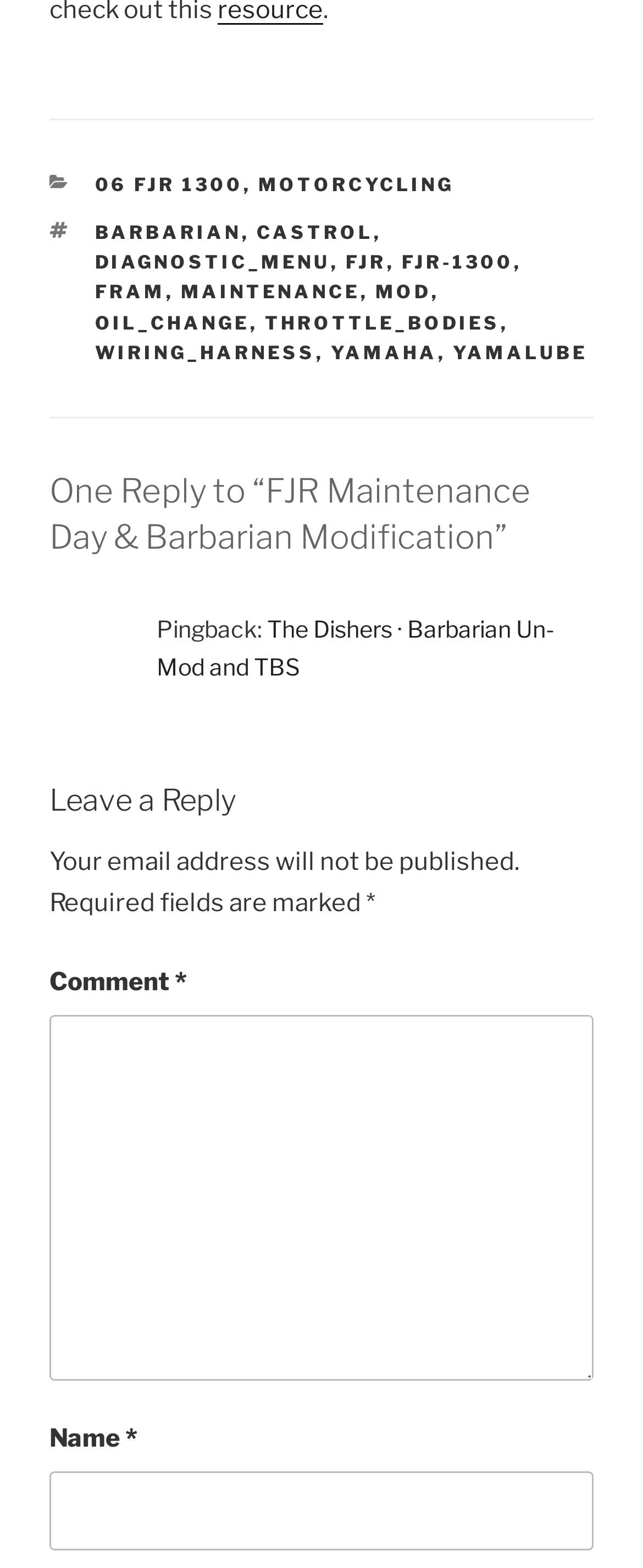Find and specify the bounding box coordinates that correspond to the clickable region for the instruction: "Click on the 'BARBARIAN' link".

[0.147, 0.141, 0.376, 0.155]